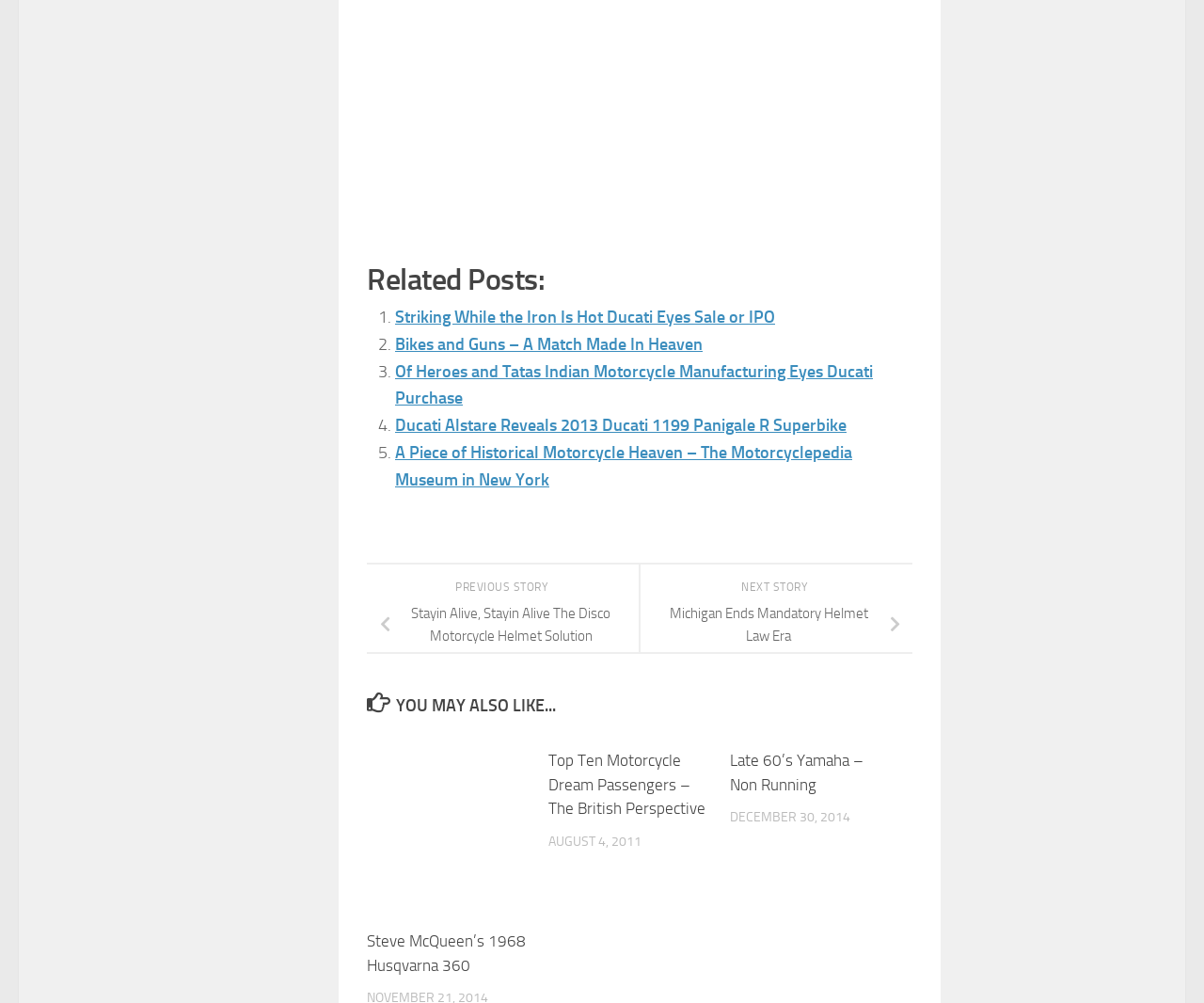Show the bounding box coordinates for the HTML element described as: "Steve McQueen’s 1968 Husqvarna 360".

[0.305, 0.929, 0.437, 0.972]